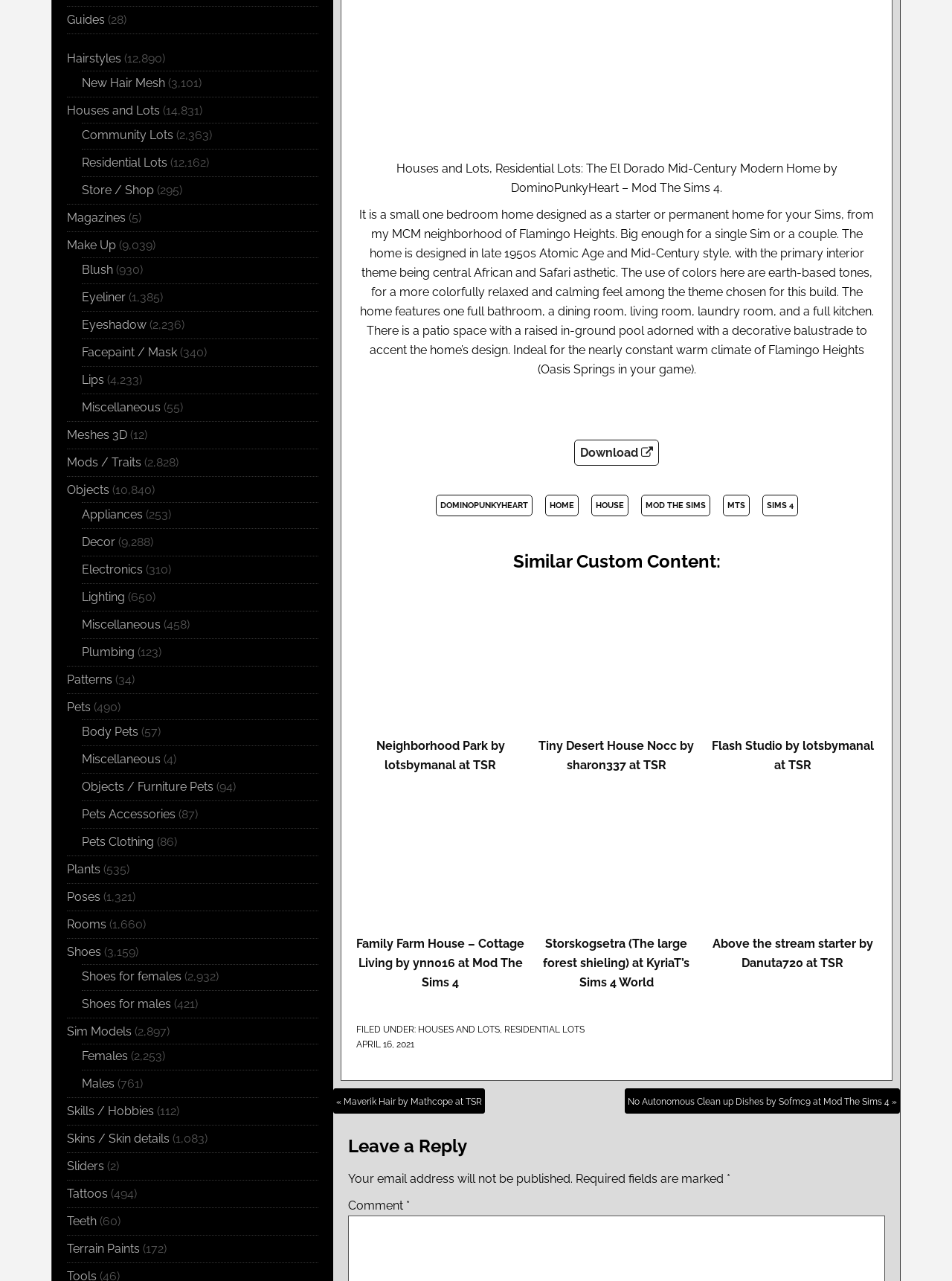What is the theme of the home's interior design?
Give a thorough and detailed response to the question.

The answer can be found in the second StaticText element, which describes the home's interior theme as 'central African and Safari aesthetic'.